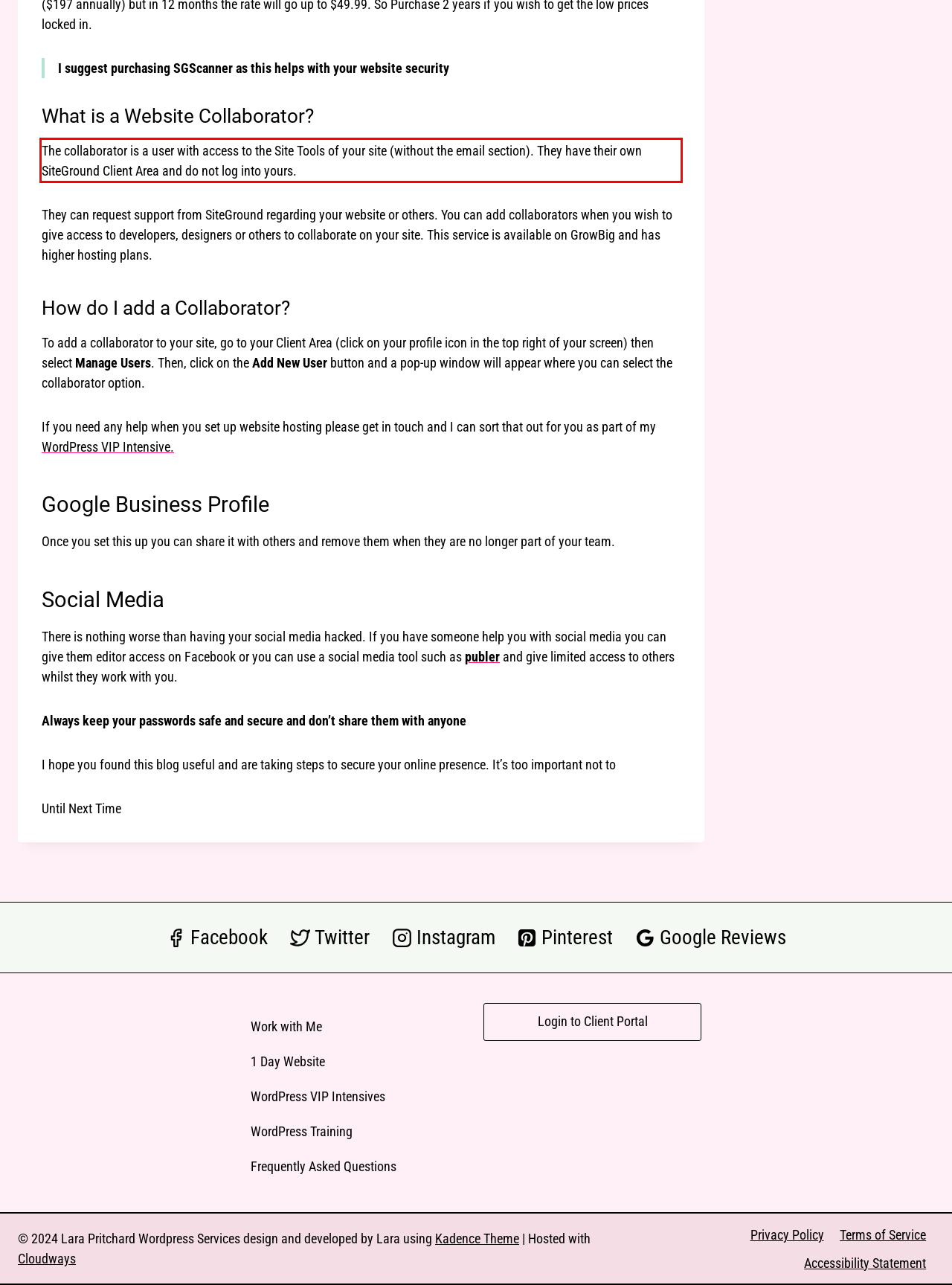Examine the screenshot of the webpage, locate the red bounding box, and perform OCR to extract the text contained within it.

The collaborator is a user with access to the Site Tools of your site (without the email section). They have their own SiteGround Client Area and do not log into yours.